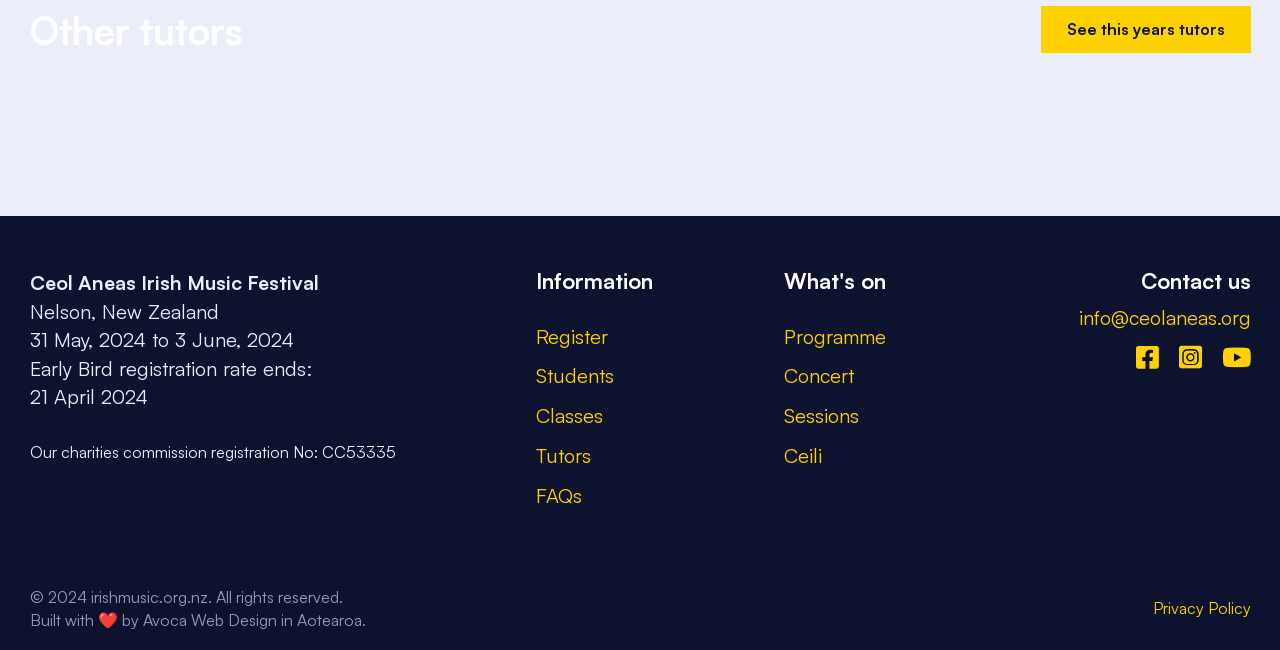Please examine the image and provide a detailed answer to the question: What is the link to register for the festival?

I found the answer by looking at the link element with the text 'Register' which is located under the 'Information' heading, indicating the link to register for the festival.